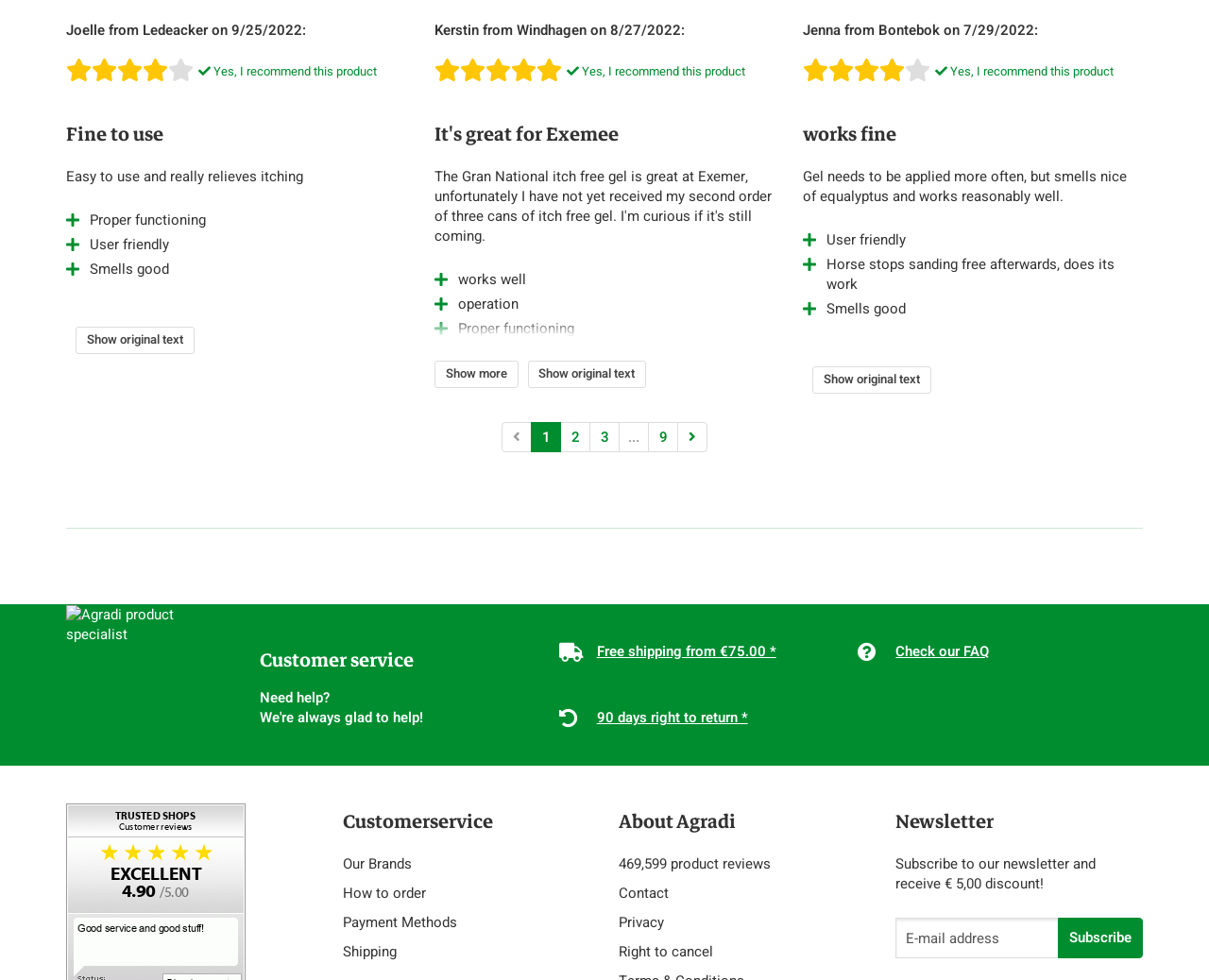Please find the bounding box coordinates of the element that needs to be clicked to perform the following instruction: "Enter email address to subscribe to the newsletter". The bounding box coordinates should be four float numbers between 0 and 1, represented as [left, top, right, bottom].

[0.74, 0.936, 0.876, 0.978]